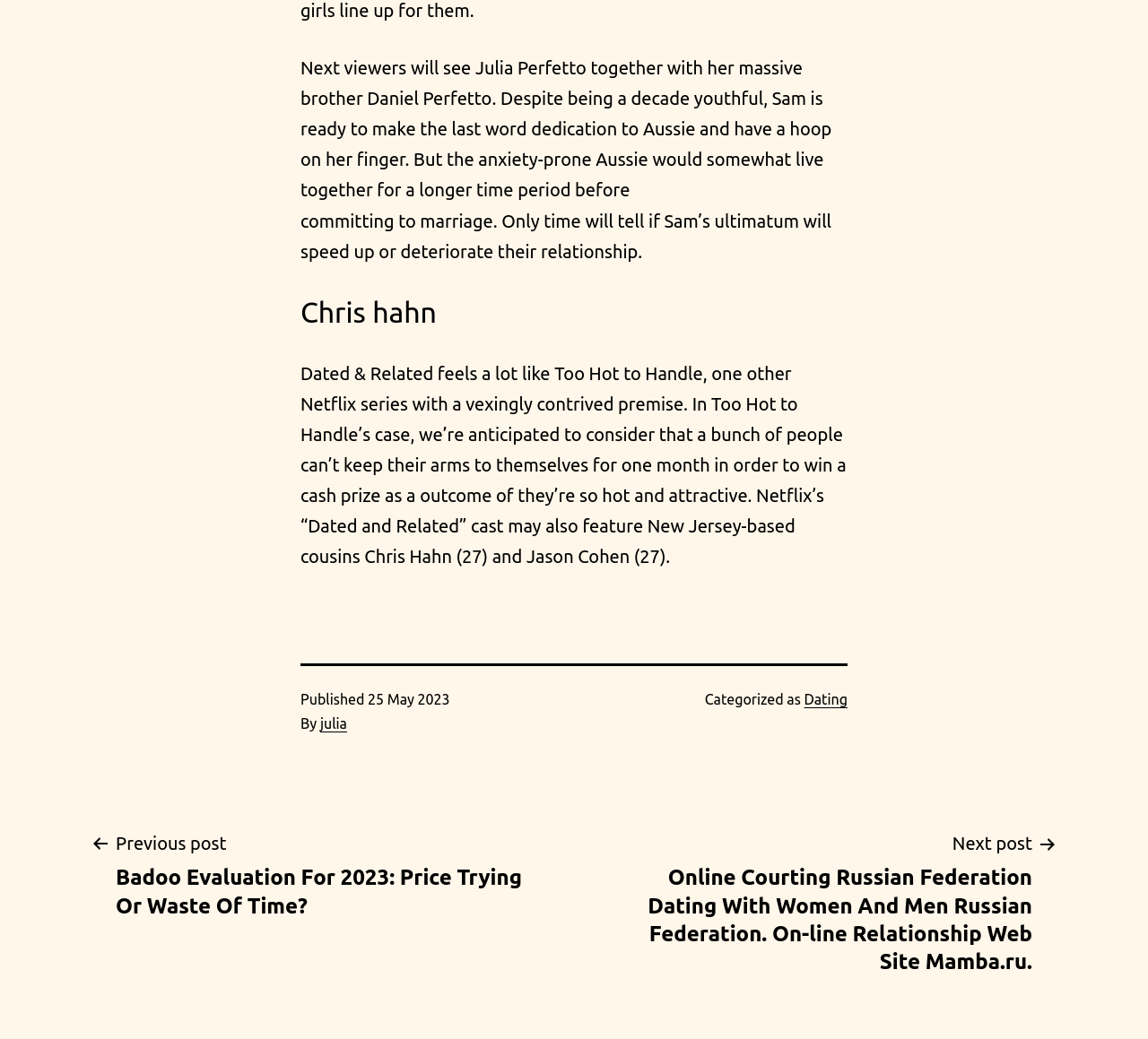What is the name of the Netflix series mentioned in the article?
Examine the webpage screenshot and provide an in-depth answer to the question.

I found the name of the Netflix series by reading the article content, where it compares 'Dated and Related' to another Netflix series called 'Too Hot to Handle'.